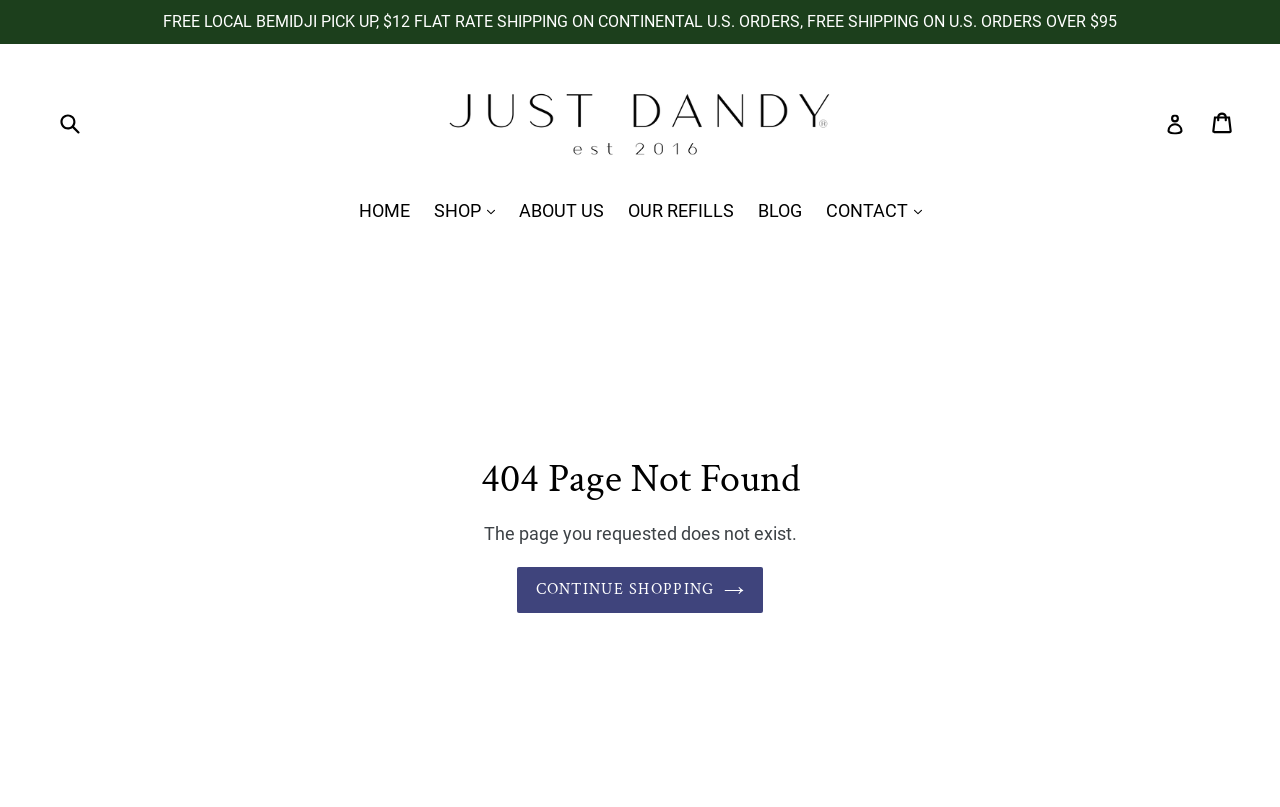Could you provide the bounding box coordinates for the portion of the screen to click to complete this instruction: "Go to home page"?

[0.272, 0.244, 0.328, 0.281]